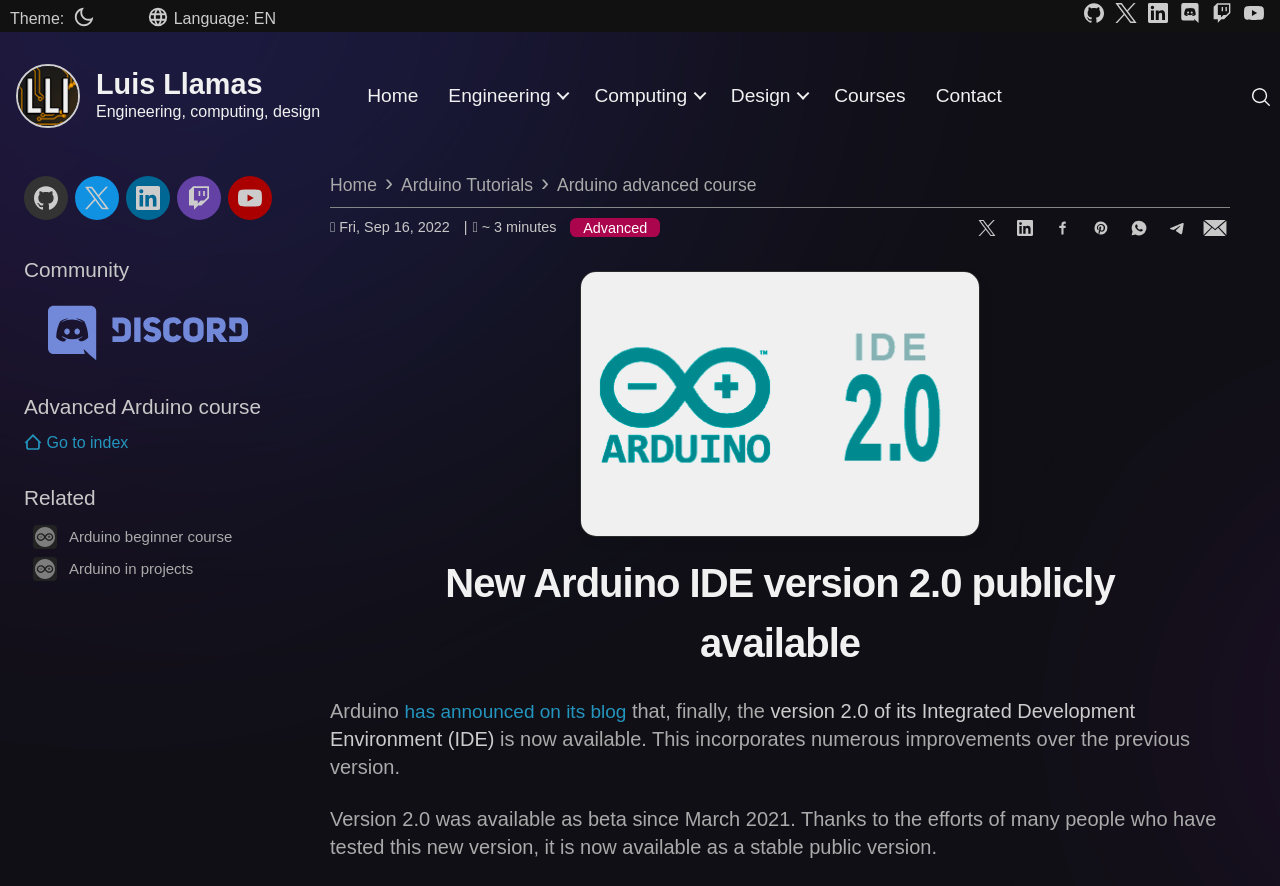Identify and extract the main heading of the webpage.

New Arduino IDE version 2.0 publicly available